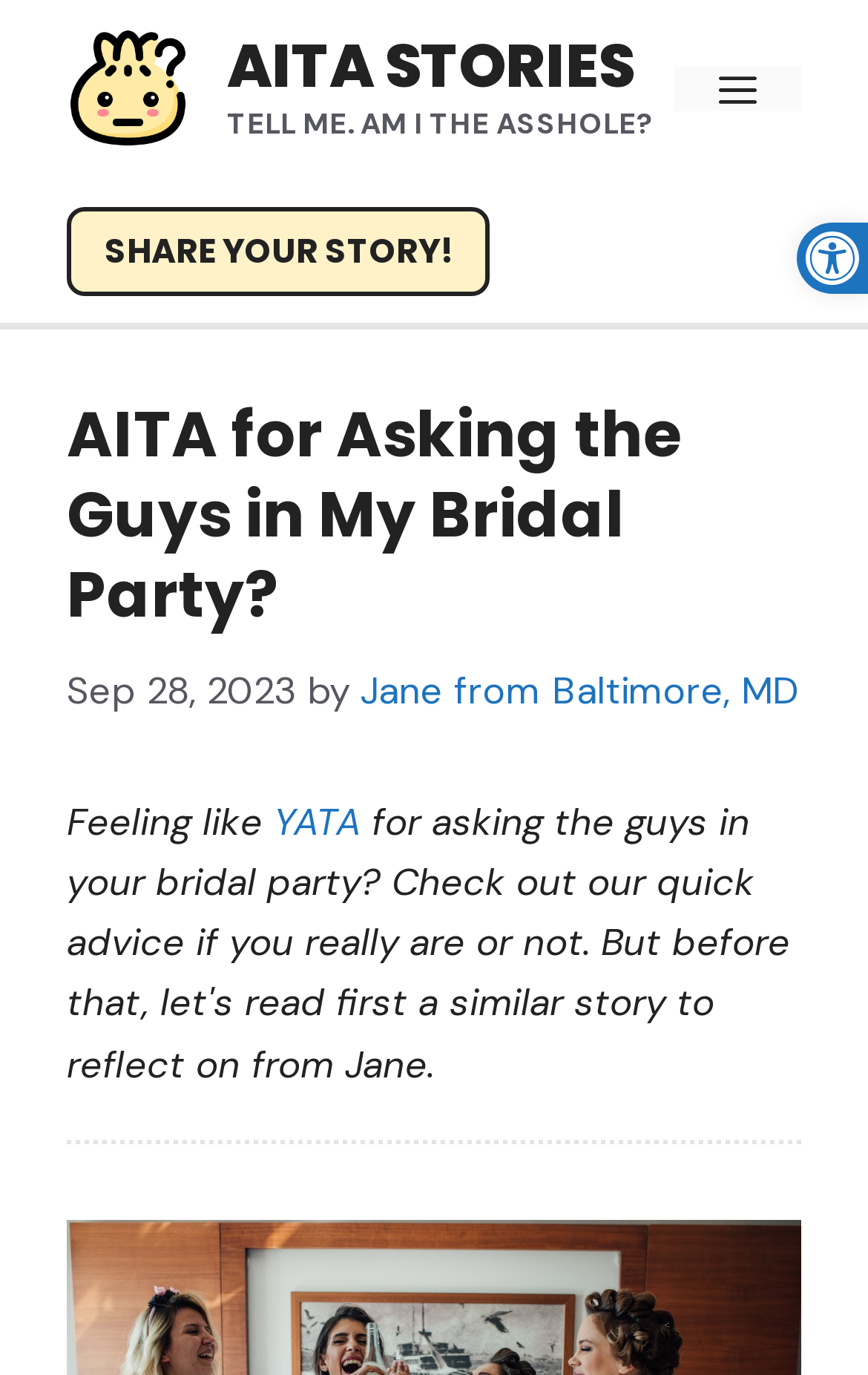Locate the bounding box of the UI element with the following description: "SHARE Your Story!".

[0.077, 0.15, 0.564, 0.215]